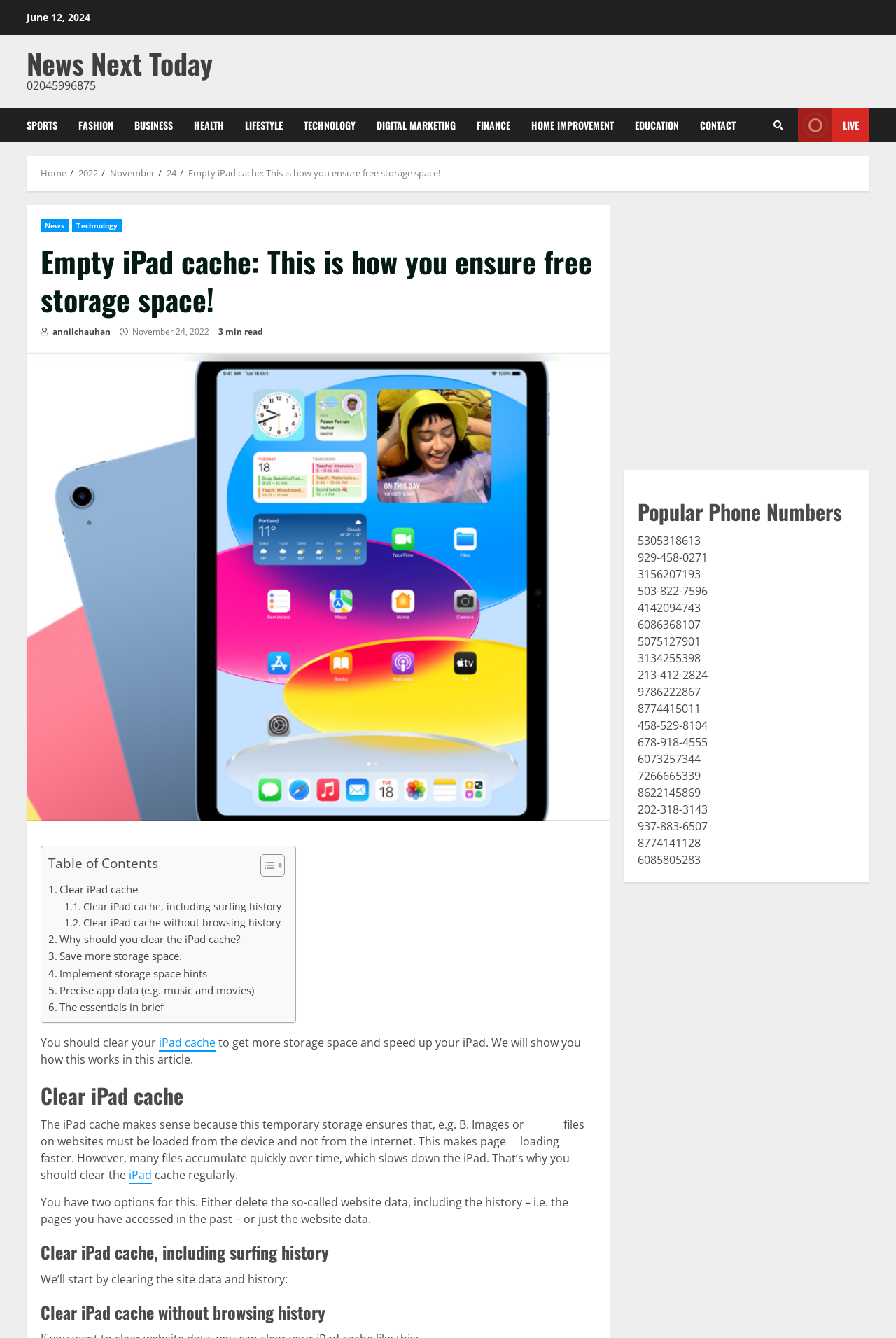Determine the bounding box coordinates of the clickable region to execute the instruction: "Click on 'CONTACT'". The coordinates should be four float numbers between 0 and 1, denoted as [left, top, right, bottom].

[0.77, 0.081, 0.821, 0.106]